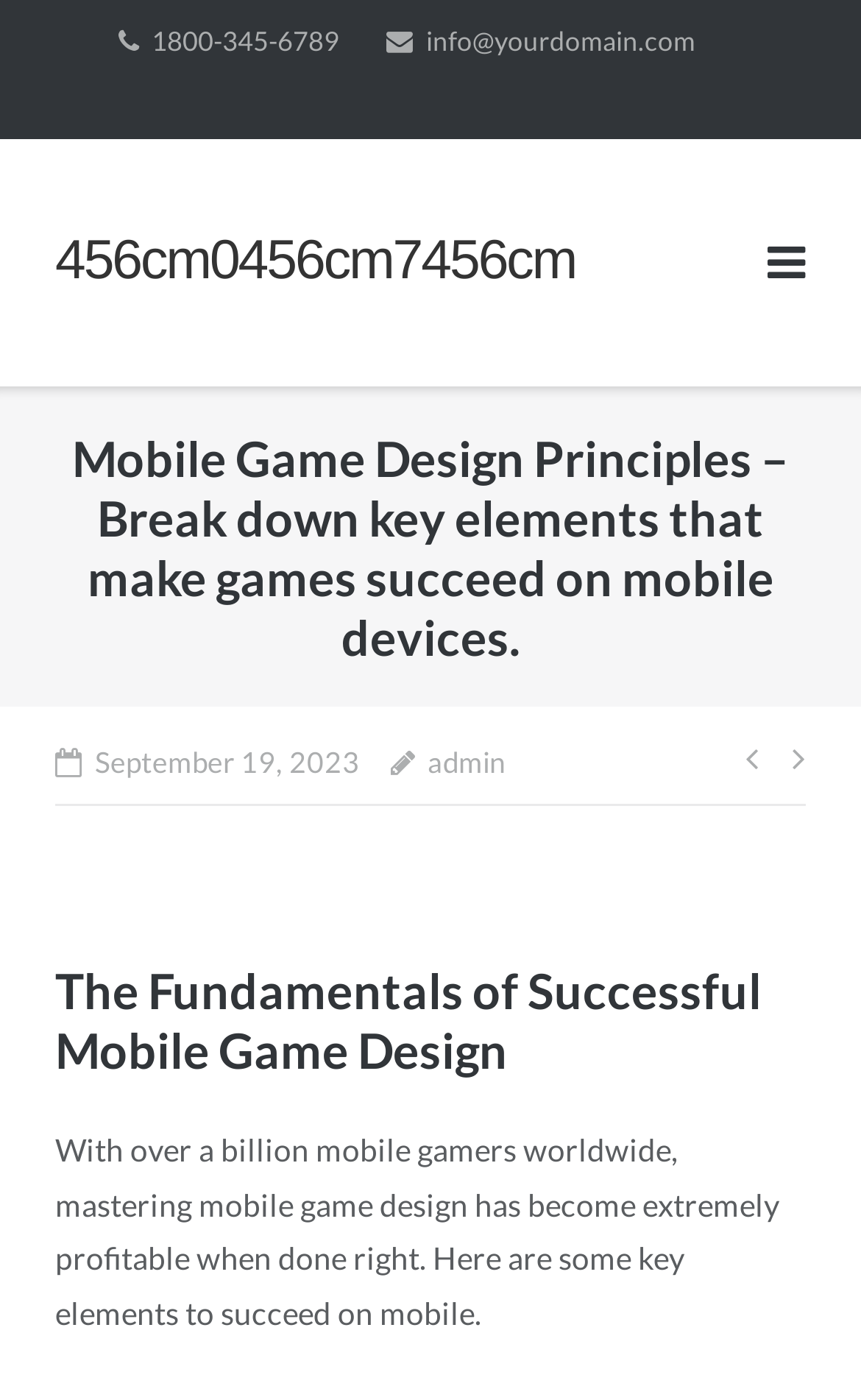What is the date of the post?
Using the visual information, reply with a single word or short phrase.

September 19, 2023